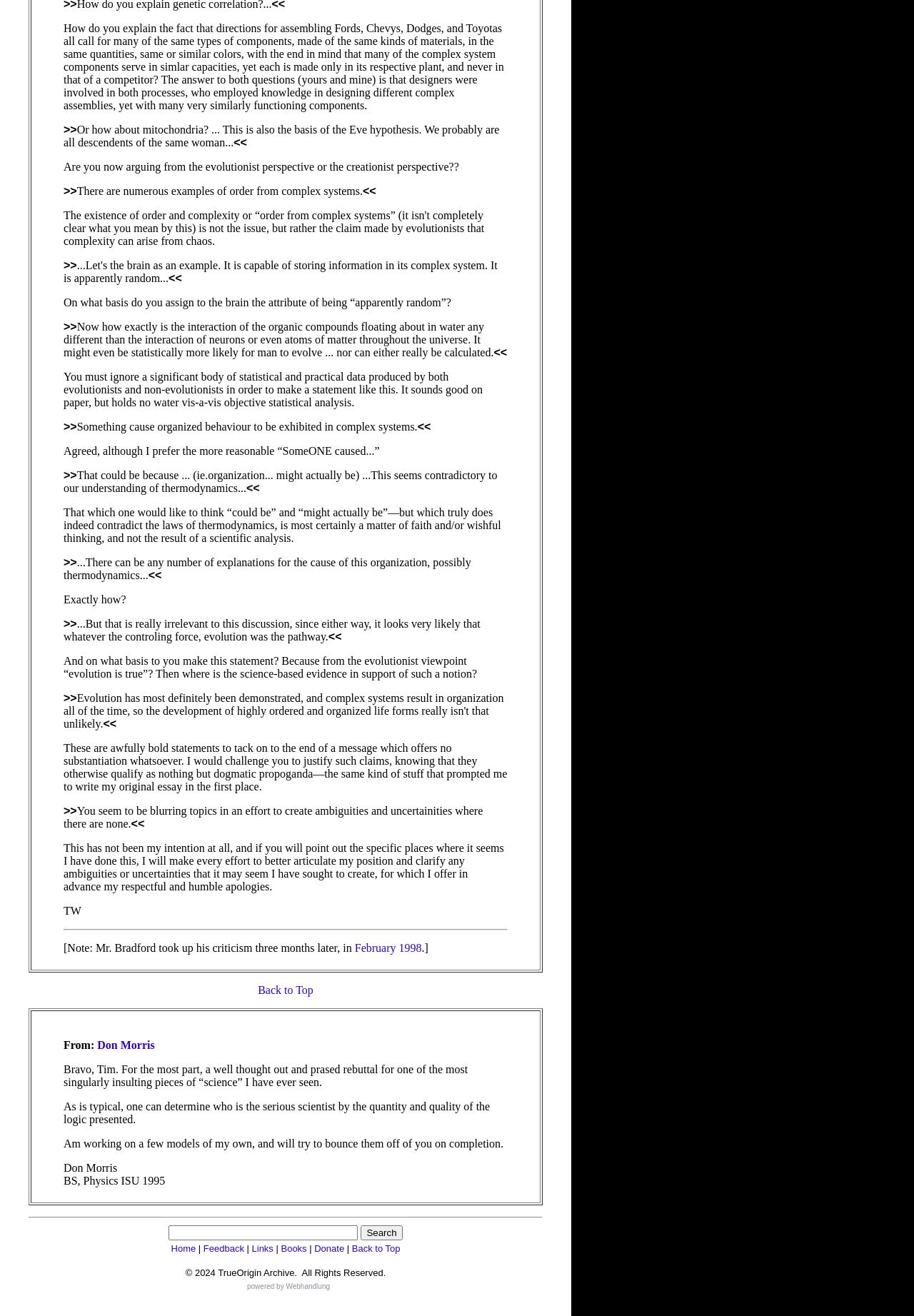Using the information in the image, give a detailed answer to the following question: What is the topic of discussion in this webpage?

Based on the content of the webpage, it appears that the topic of discussion is the debate between evolution and creationism, with various arguments and counterarguments presented by different individuals.